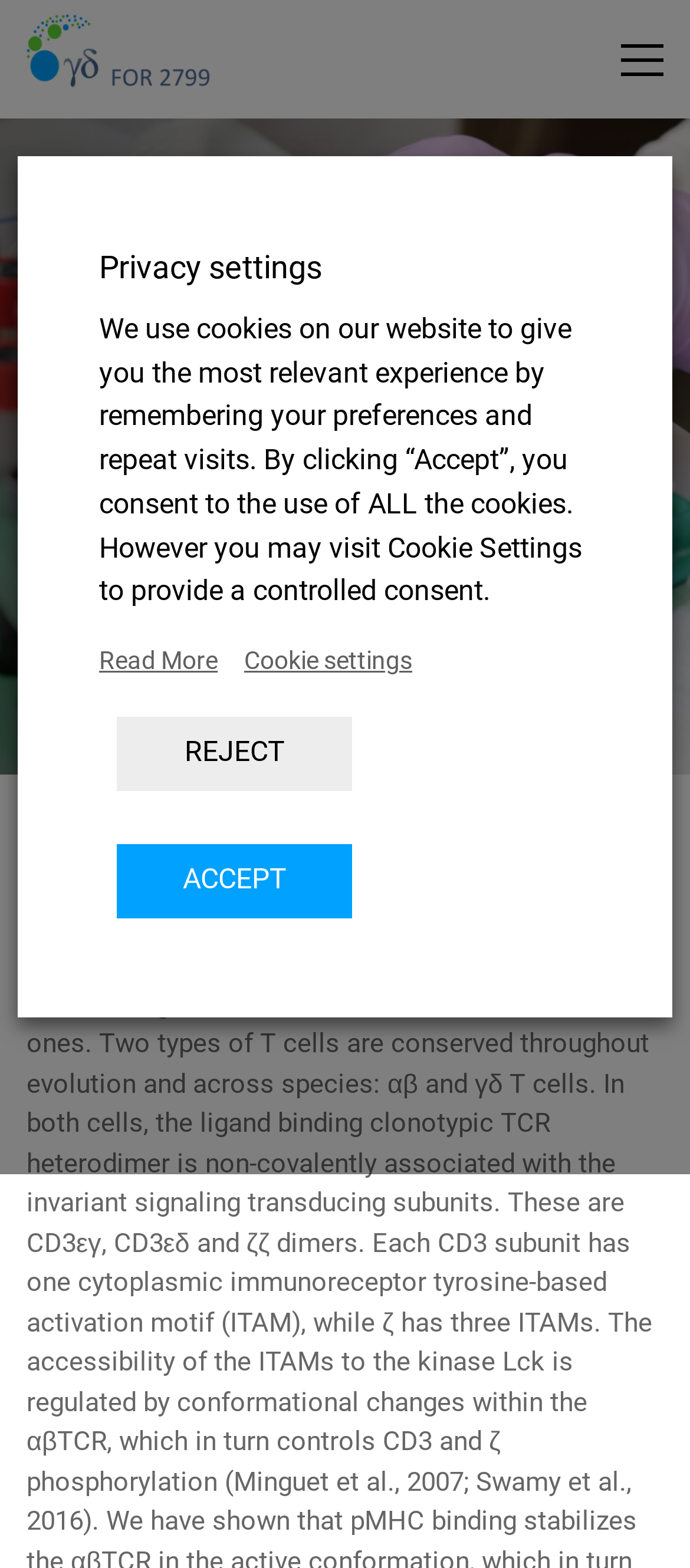Predict the bounding box for the UI component with the following description: "REJECT".

[0.169, 0.458, 0.511, 0.505]